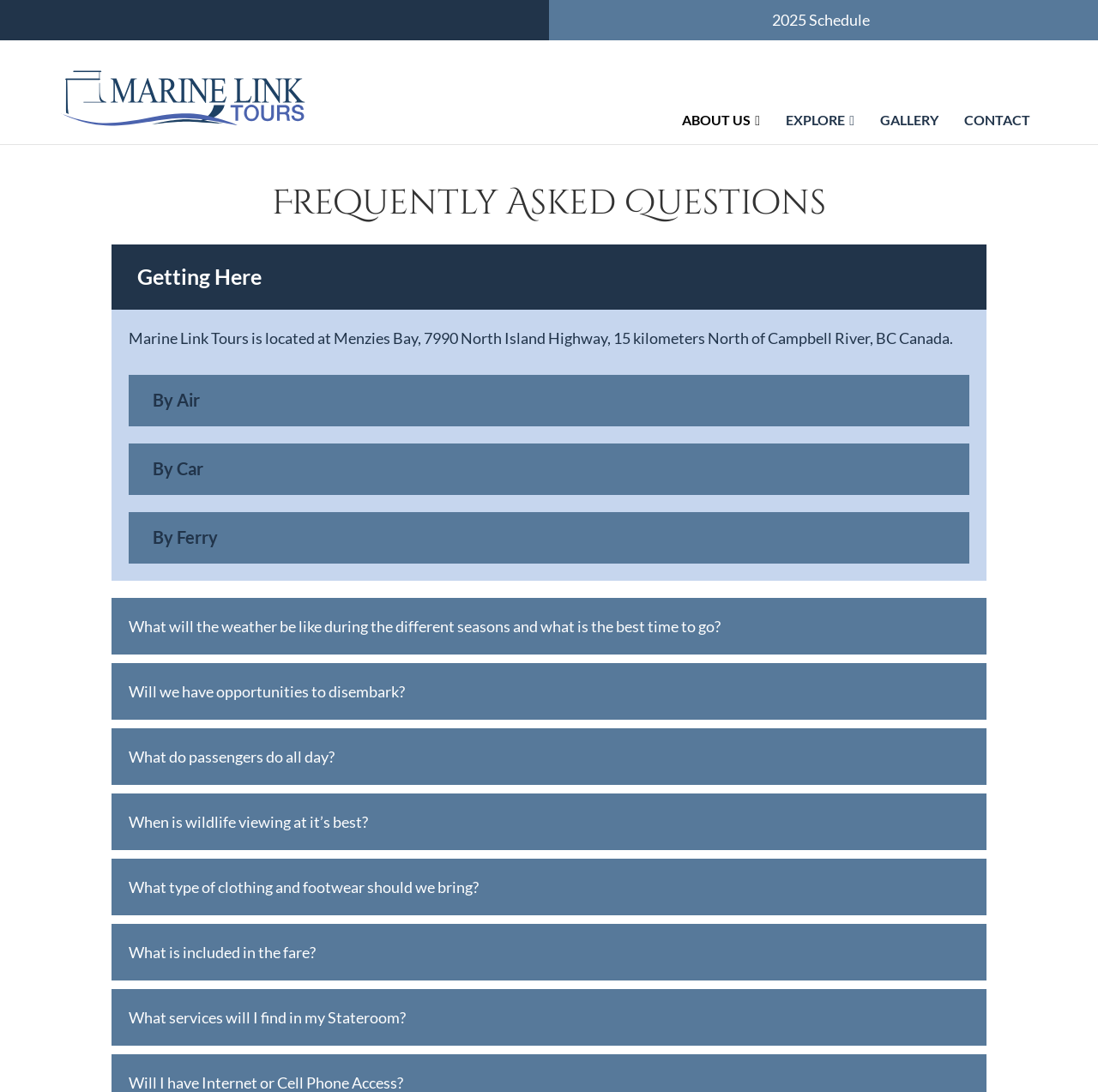Please reply to the following question using a single word or phrase: 
Where is Marine Link Tours located?

Menzies Bay, 7990 North Island Highway, 15 kilometers North of Campbell River, BC Canada